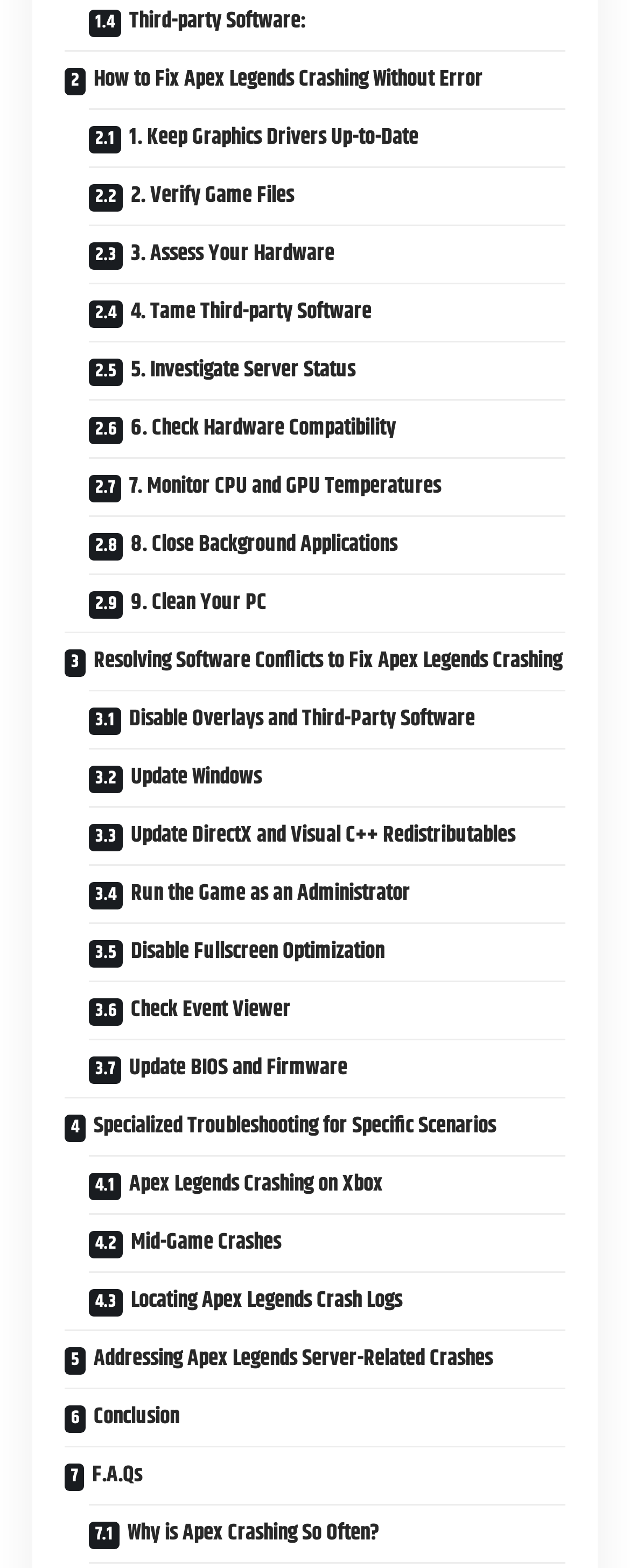What is the last step to fix Apex Legends crashing?
Examine the image and give a concise answer in one word or a short phrase.

Update BIOS and Firmware